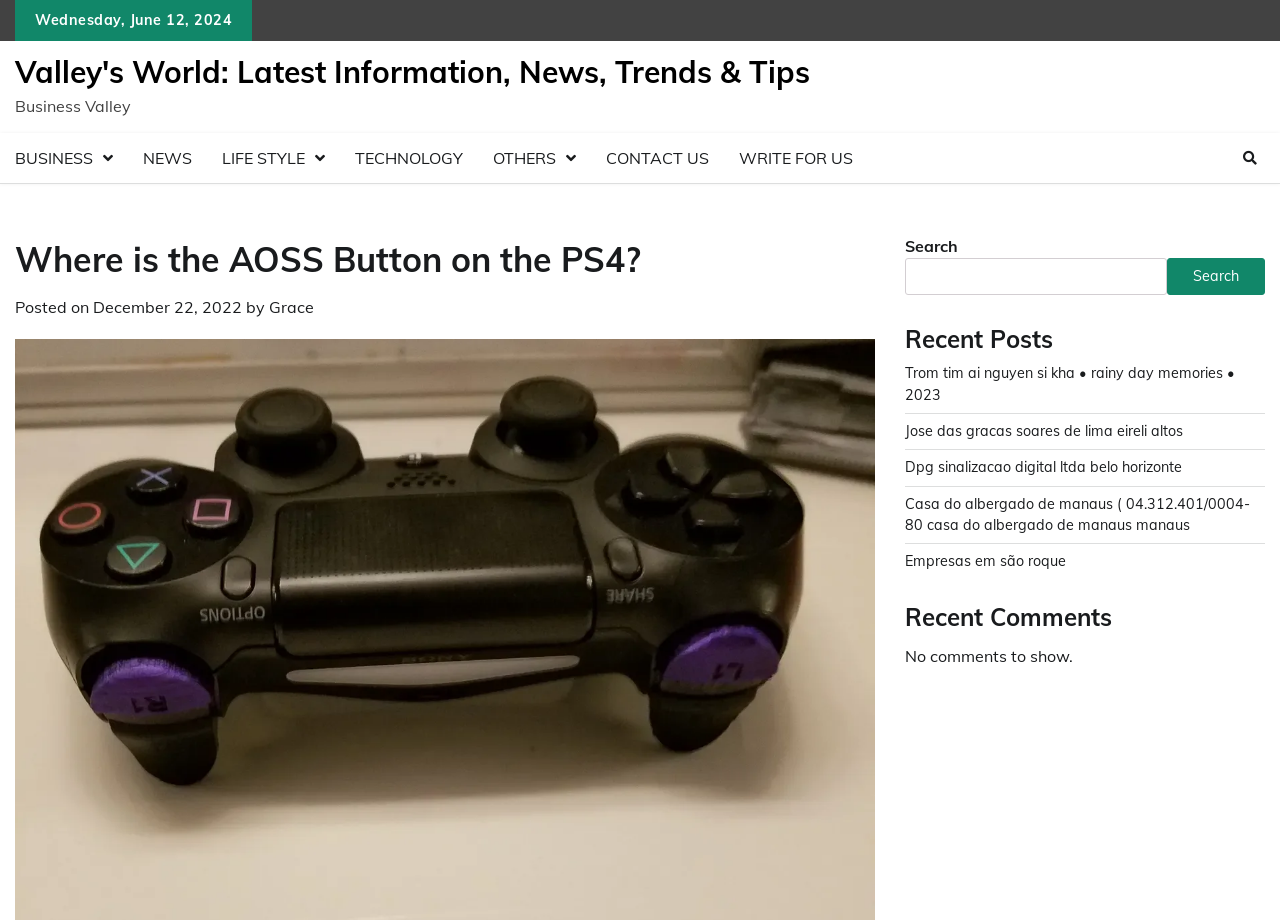Indicate the bounding box coordinates of the element that must be clicked to execute the instruction: "Visit the BUSINESS page". The coordinates should be given as four float numbers between 0 and 1, i.e., [left, top, right, bottom].

[0.0, 0.145, 0.1, 0.199]